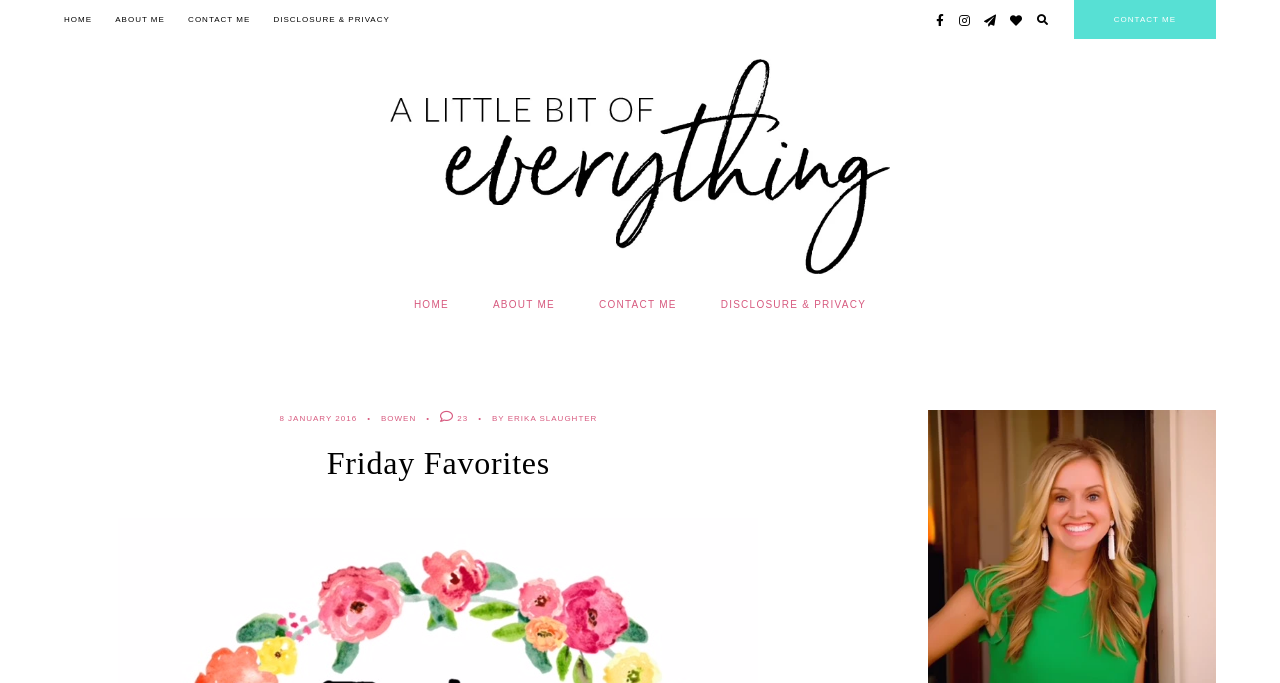What is the date of the post?
Refer to the image and provide a concise answer in one word or phrase.

8 JANUARY 2016